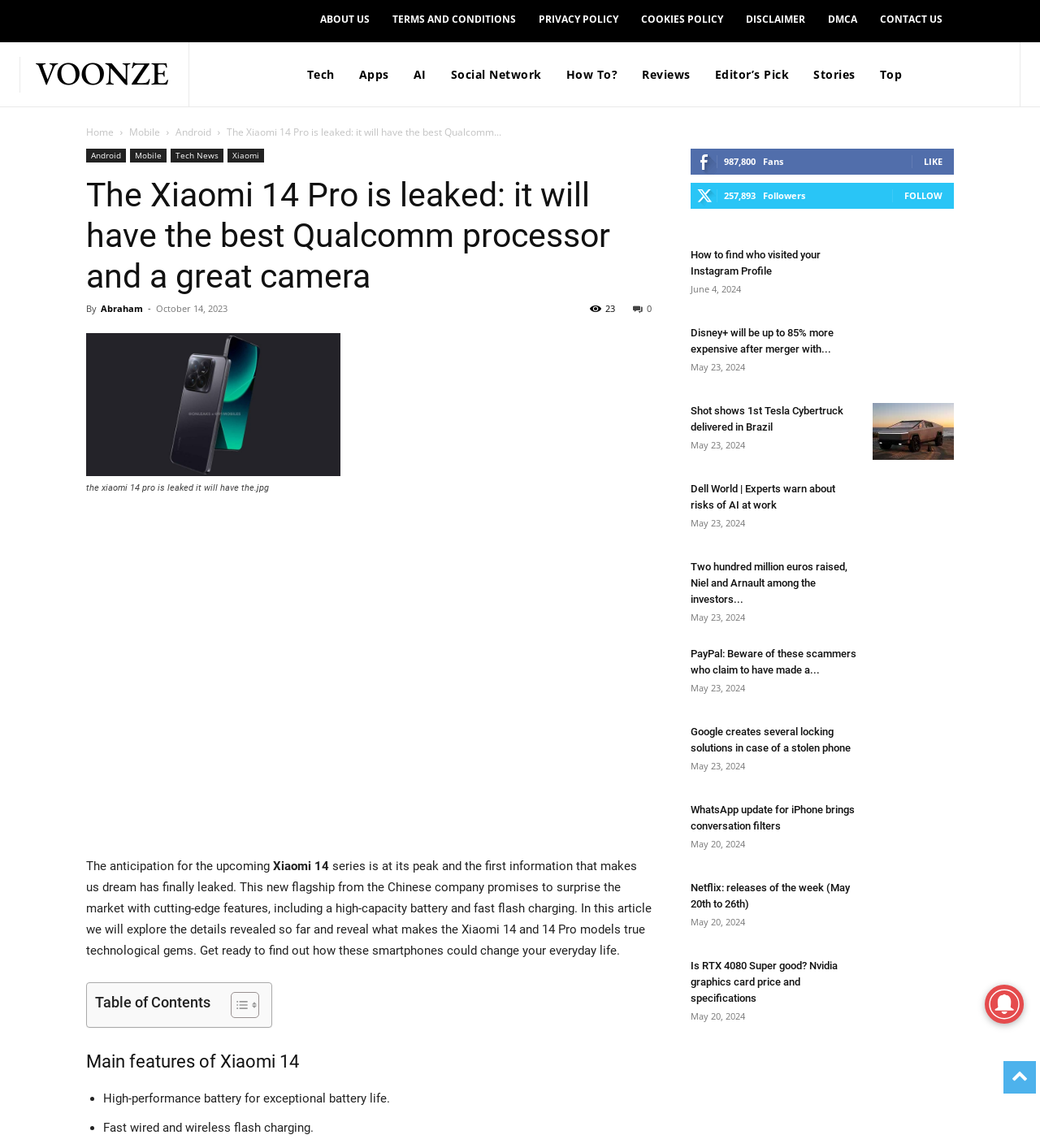Please specify the bounding box coordinates of the region to click in order to perform the following instruction: "Check the Table of Contents".

[0.091, 0.864, 0.245, 0.888]